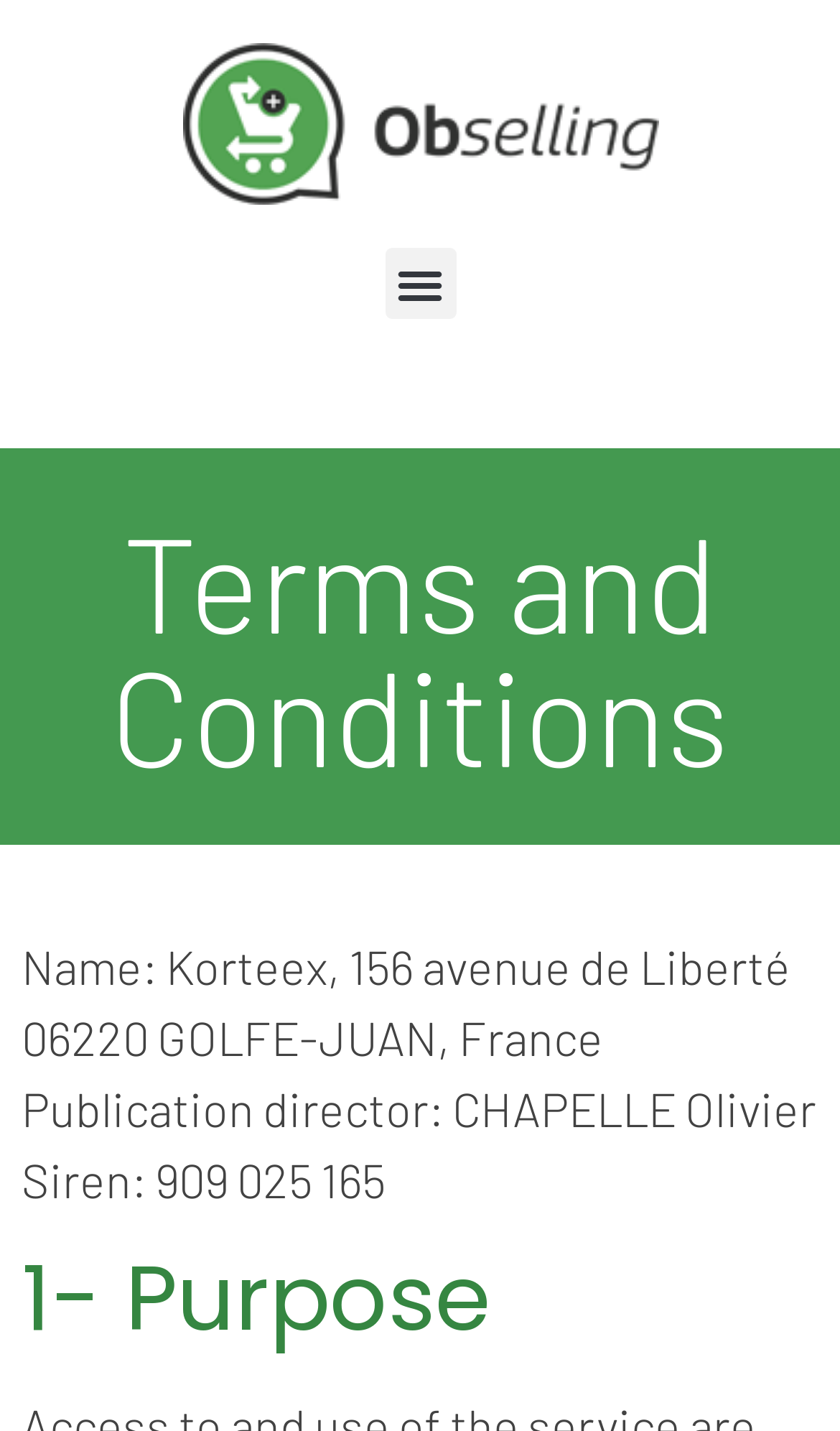What is the name of the company?
Please answer the question with a detailed and comprehensive explanation.

The company name can be found in the static text element 'Name: Korteex, 156 avenue de Liberté 06220 GOLFE-JUAN, France' which is located at the top of the webpage.